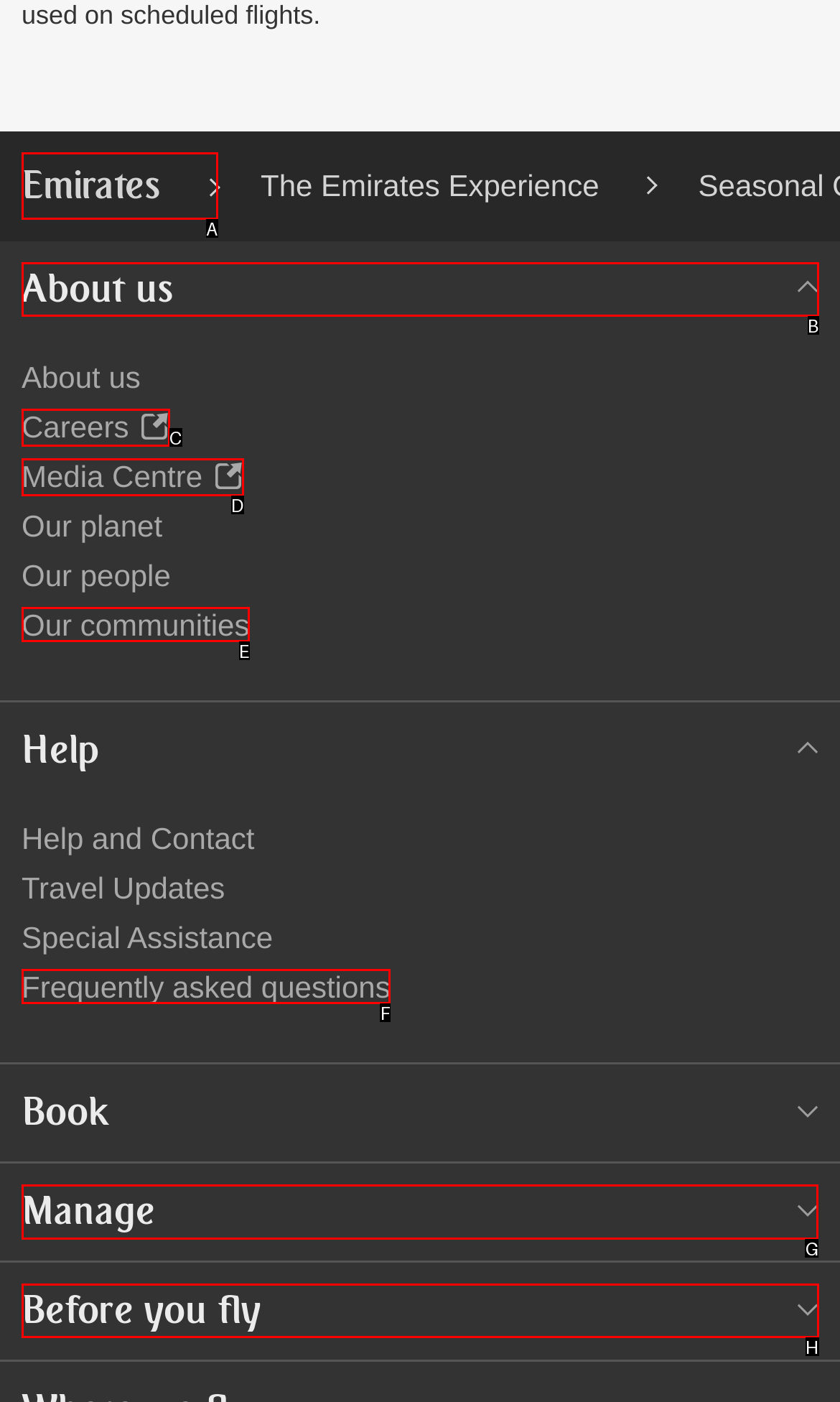Tell me which one HTML element I should click to complete the following task: Manage my booking Answer with the option's letter from the given choices directly.

G